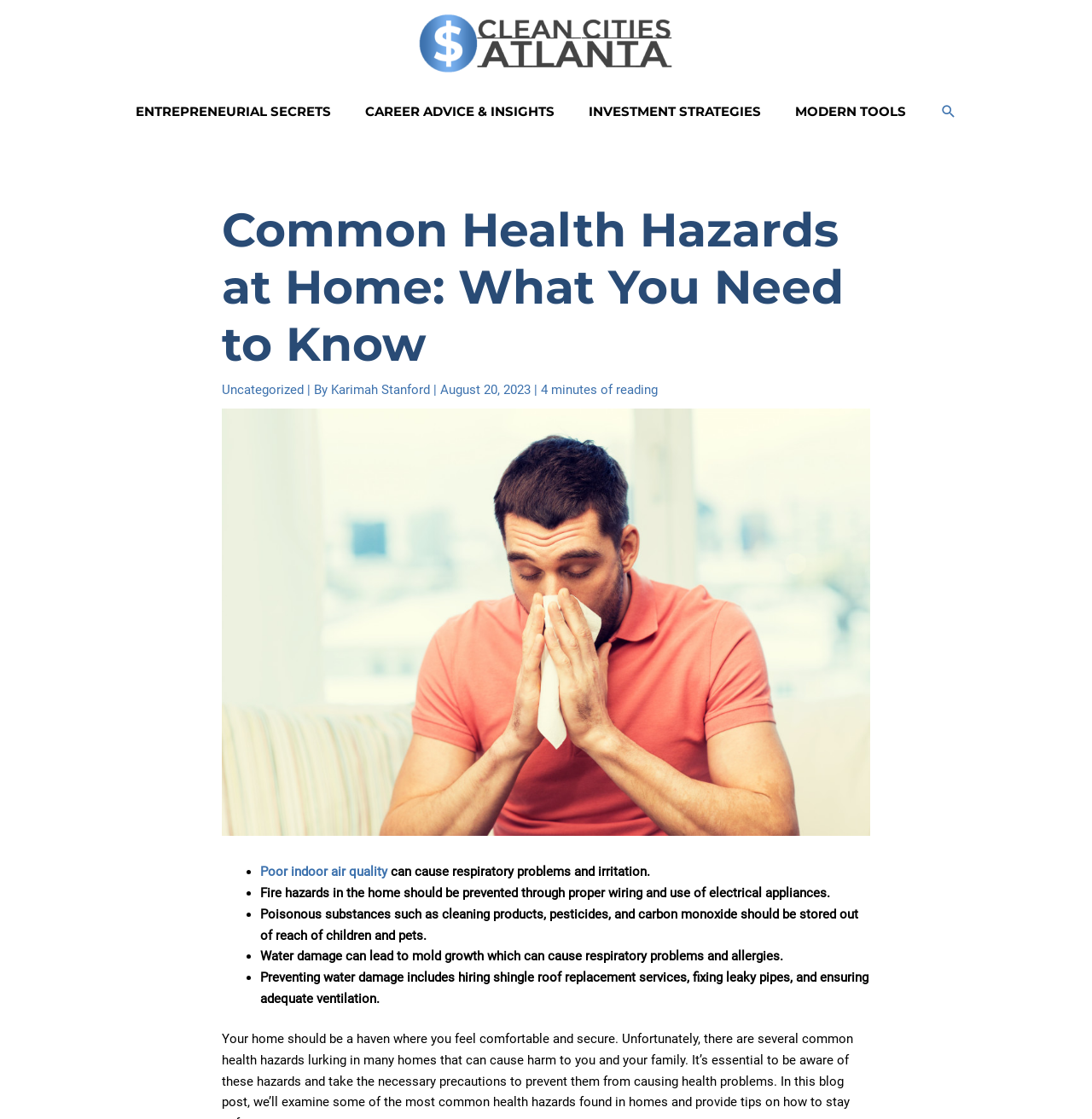Generate a comprehensive description of the contents of the webpage.

The webpage is about common health hazards found in homes and how to protect one's family. At the top left corner, there is a logo of "cleancitiesatlanta.net" with a link to the website. Next to it, there is a navigation menu with links to various sections, including "ENTREPRENEURIAL SECRETS", "CAREER ADVICE & INSIGHTS", "INVESTMENT STRATEGIES", and "MODERN TOOLS". On the top right corner, there is a search icon with the text "SEARCH" next to it.

Below the navigation menu, there is a header section with the title "Common Health Hazards at Home: What You Need to Know". The title is followed by the category "Uncategorized", the author's name "Karimah Stanford", the date "August 20, 2023", and the estimated reading time "4 minutes of reading". There is also an image of a man sneezing below the title.

The main content of the webpage is divided into sections, each highlighting a specific health hazard found in homes. The hazards are listed in bullet points, with each point describing a different hazard, such as poor indoor air quality, fire hazards, poisonous substances, and water damage. The descriptions provide information on how these hazards can affect one's health and how to prevent them.